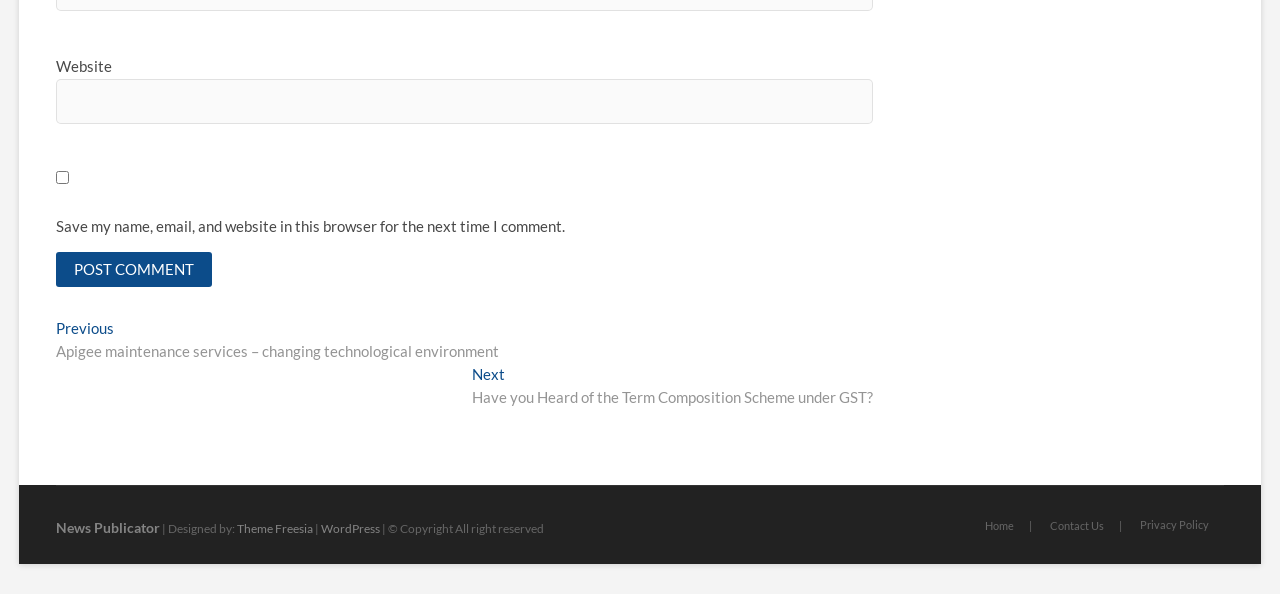Could you locate the bounding box coordinates for the section that should be clicked to accomplish this task: "Check save my name".

[0.044, 0.288, 0.054, 0.309]